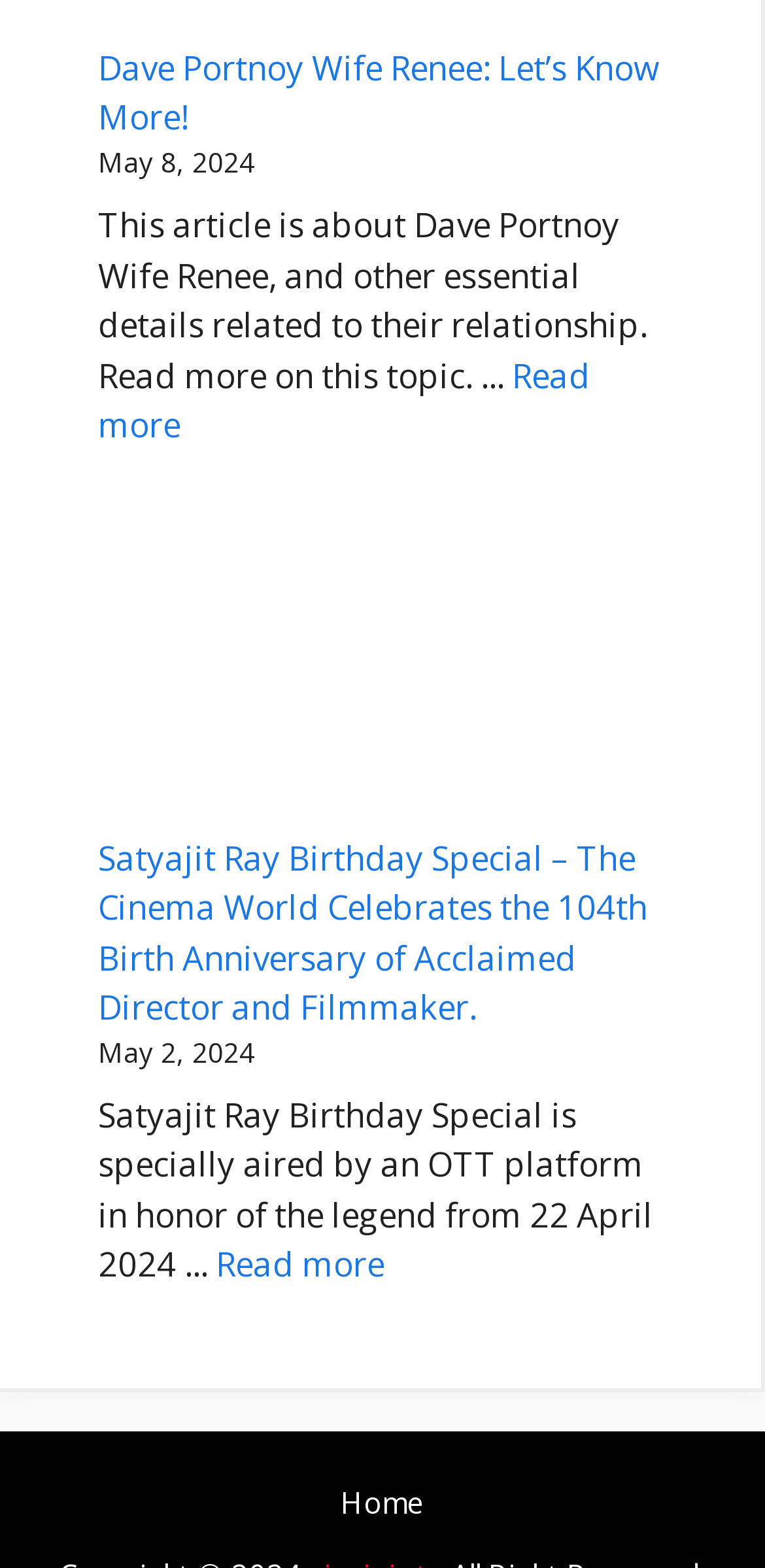From the given element description: "F", find the bounding box for the UI element. Provide the coordinates as four float numbers between 0 and 1, in the order [left, top, right, bottom].

None